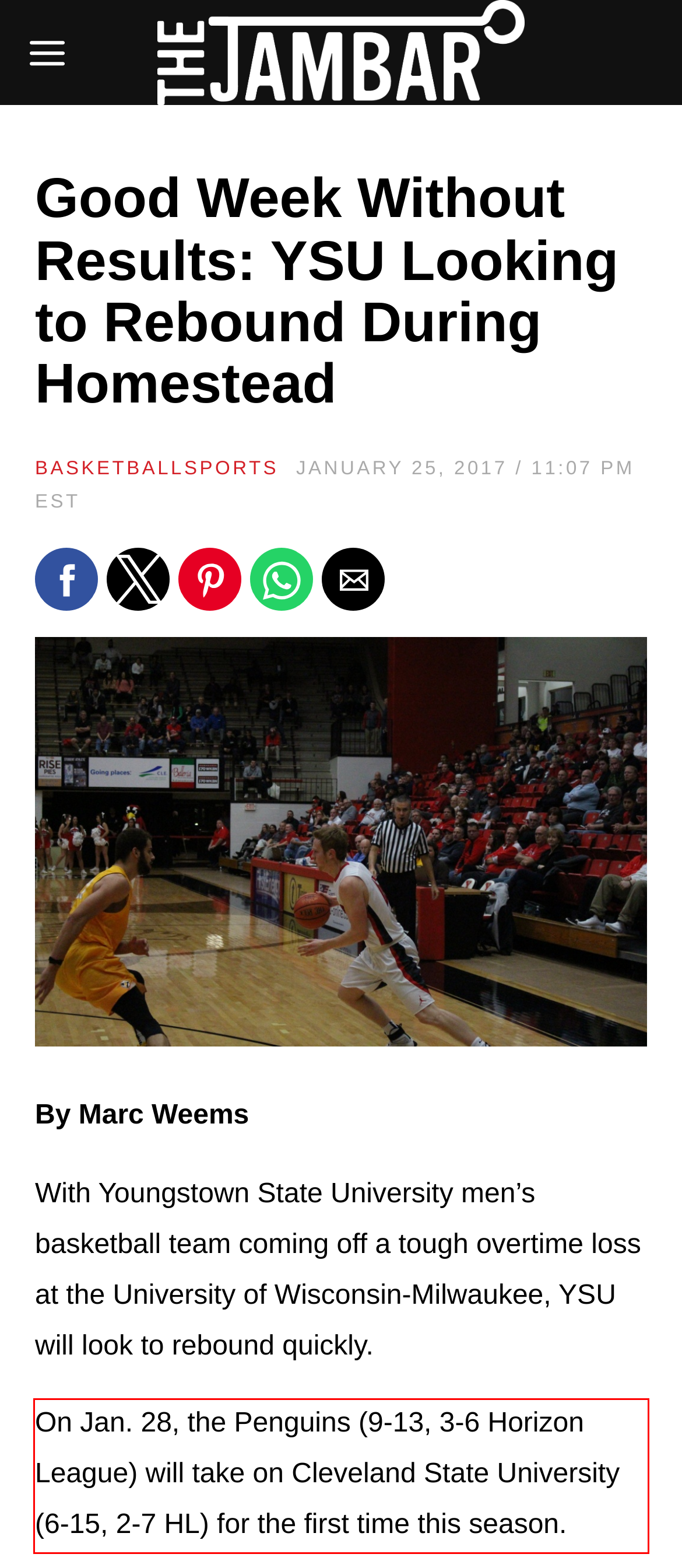Your task is to recognize and extract the text content from the UI element enclosed in the red bounding box on the webpage screenshot.

On Jan. 28, the Penguins (9-13, 3-6 Horizon League) will take on Cleveland State University (6-15, 2-7 HL) for the first time this season.